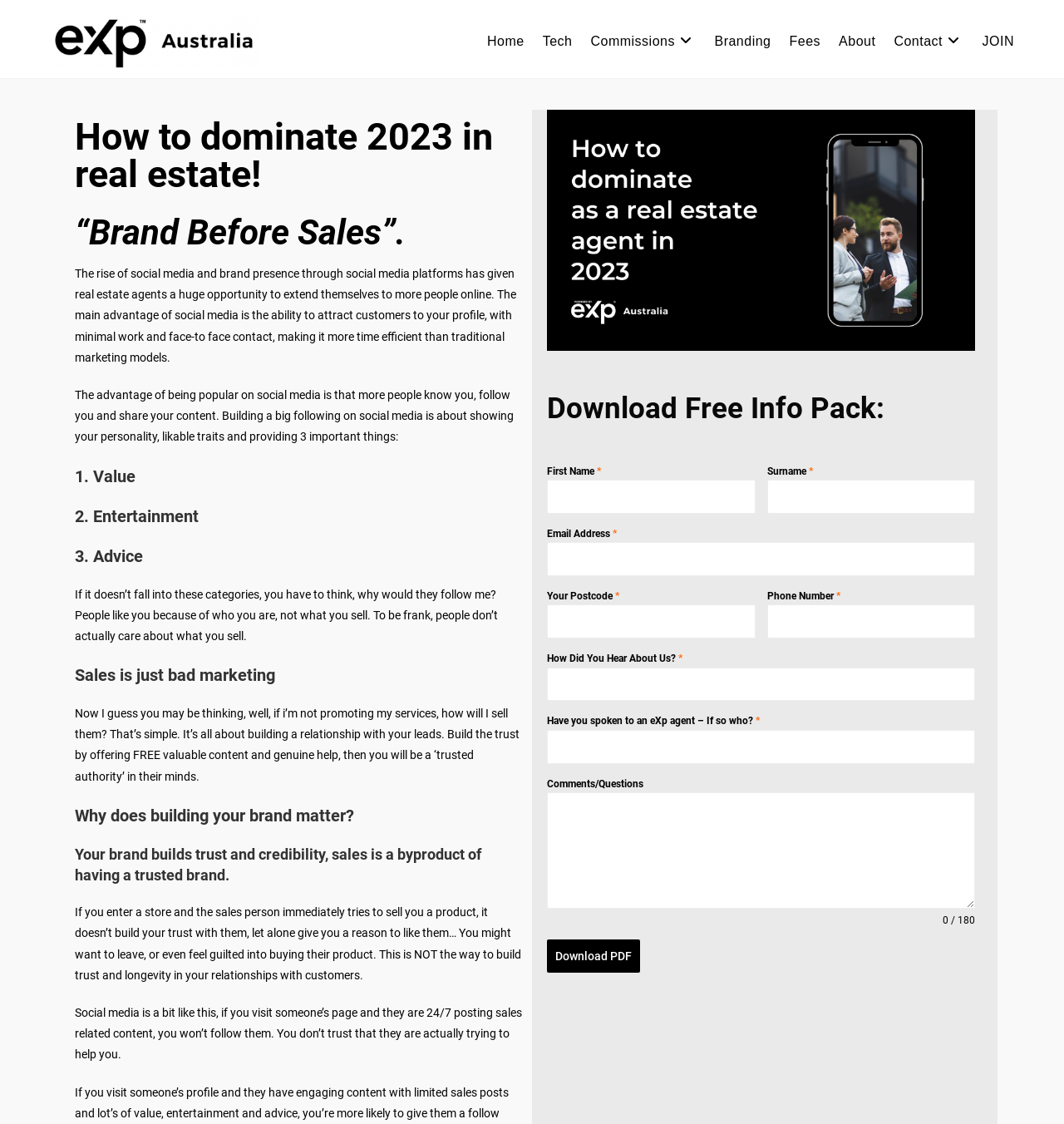Based on the element description: "parent_node: Comments/Questions name="textarea-1"", identify the UI element and provide its bounding box coordinates. Use four float numbers between 0 and 1, [left, top, right, bottom].

[0.514, 0.705, 0.916, 0.808]